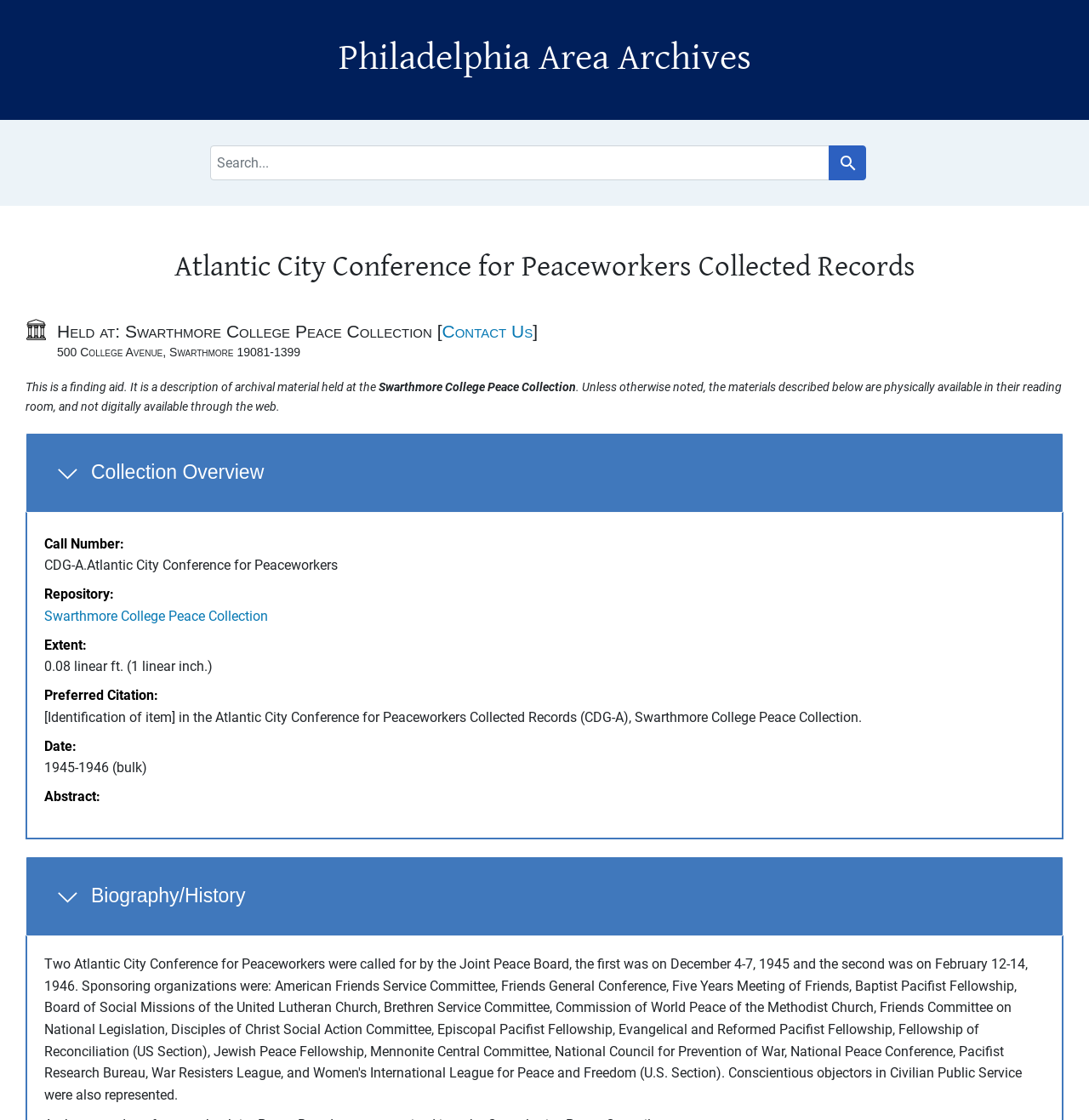Locate the bounding box coordinates of the area where you should click to accomplish the instruction: "Contact Us".

[0.406, 0.287, 0.489, 0.305]